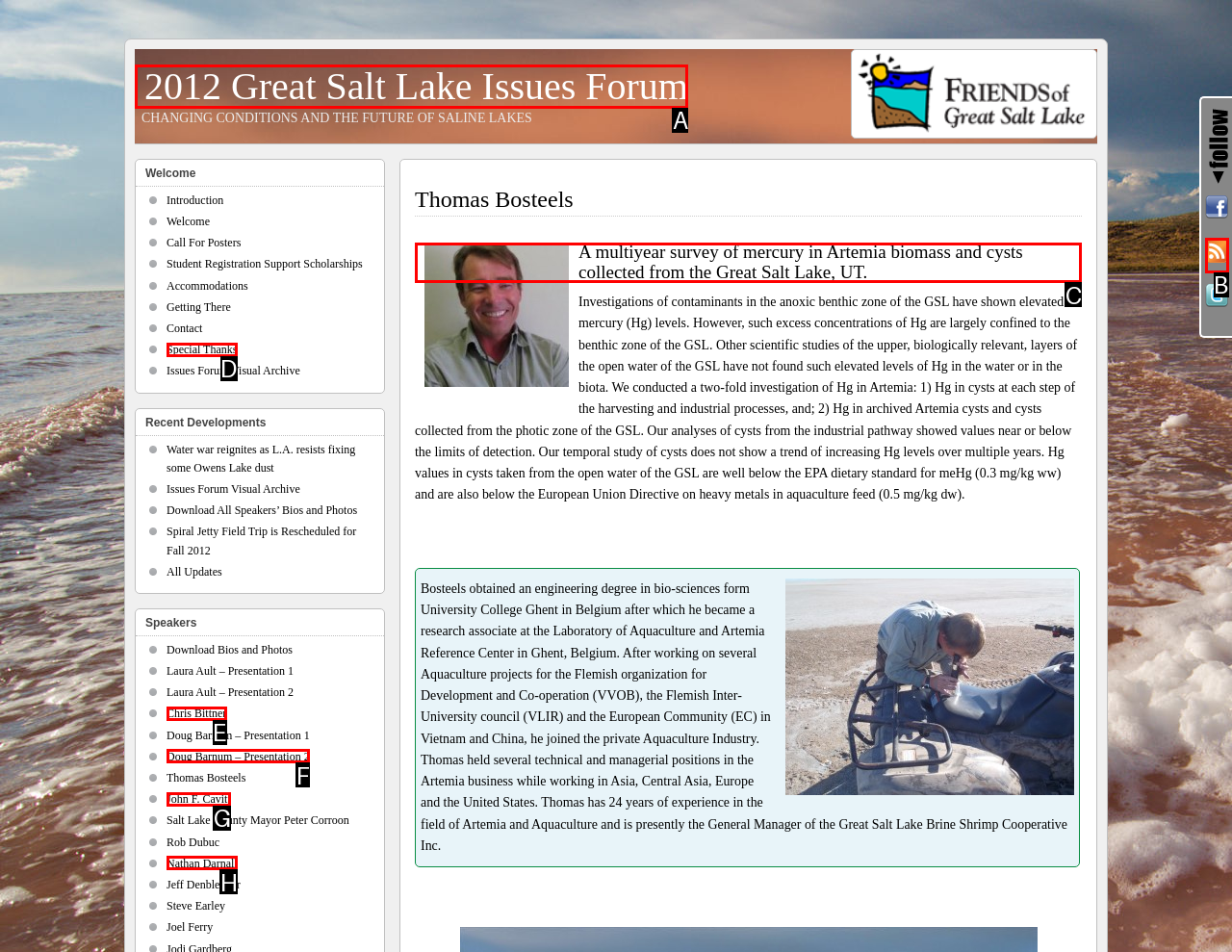To complete the task: Read the article about mercury in Artemia biomass and cysts, select the appropriate UI element to click. Respond with the letter of the correct option from the given choices.

C